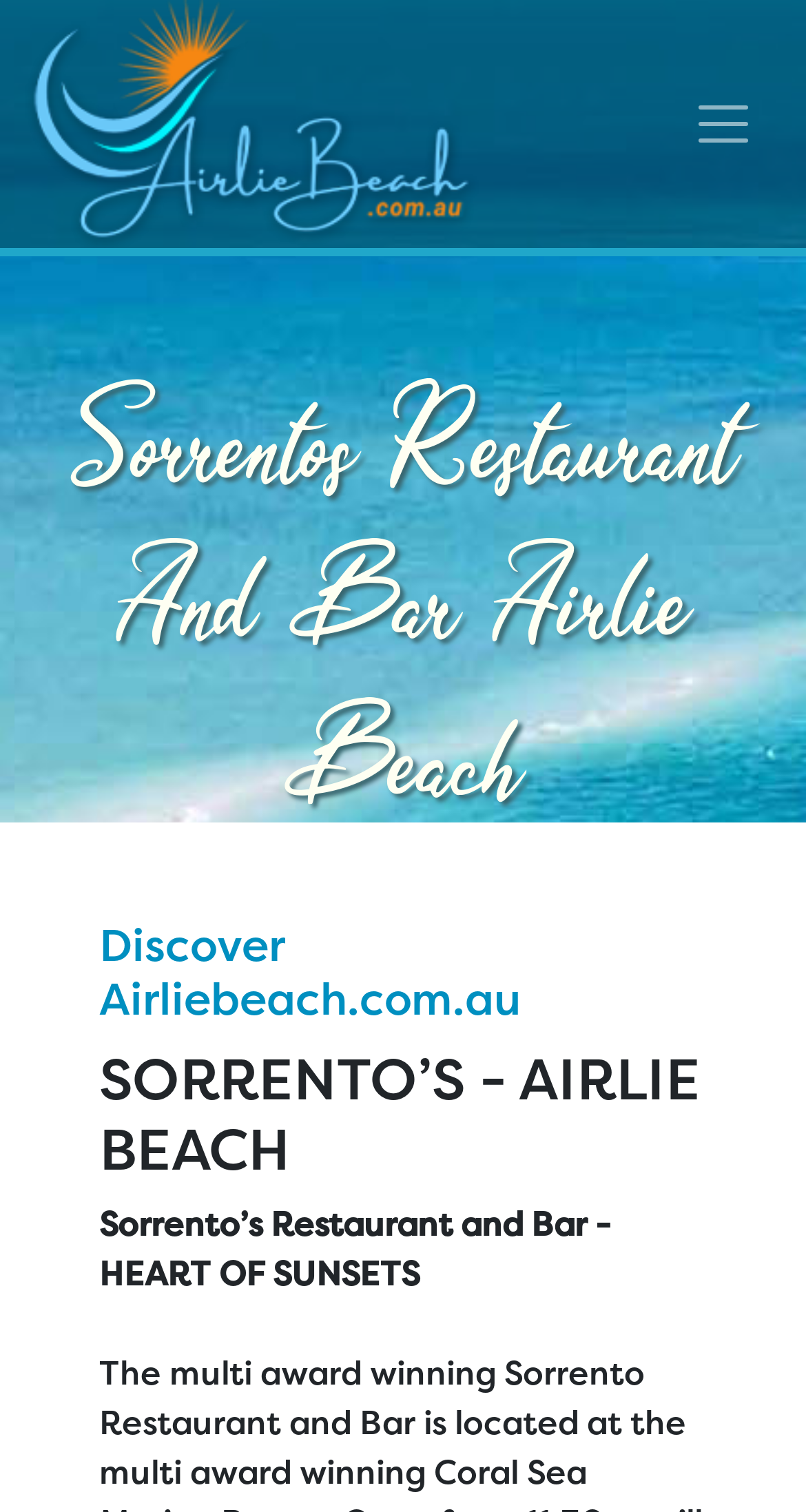Provide a thorough summary of the webpage.

The webpage is about Sorrentos Restaurant And Bar Airlie Beach. At the top-left corner, there is a link and an image, both labeled as "Airlie Beach", which suggests that they are related to the location of the restaurant. 

To the right of the link and image, there is a button labeled "Toggle navigation" that controls a navigation bar. 

Below the link and image, there is a heading that displays the title of the webpage, "Sorrentos Restaurant And Bar Airlie Beach". 

Further down, there are three headings in a row. The first one reads "Discover Airliebeach.com.au", the second one reads "SORRENTO’S - AIRLIE BEACH", and the third one reads "Sorrento’s Restaurant and Bar - HEART OF SUNSETS". These headings seem to be related to the restaurant's introduction or description.